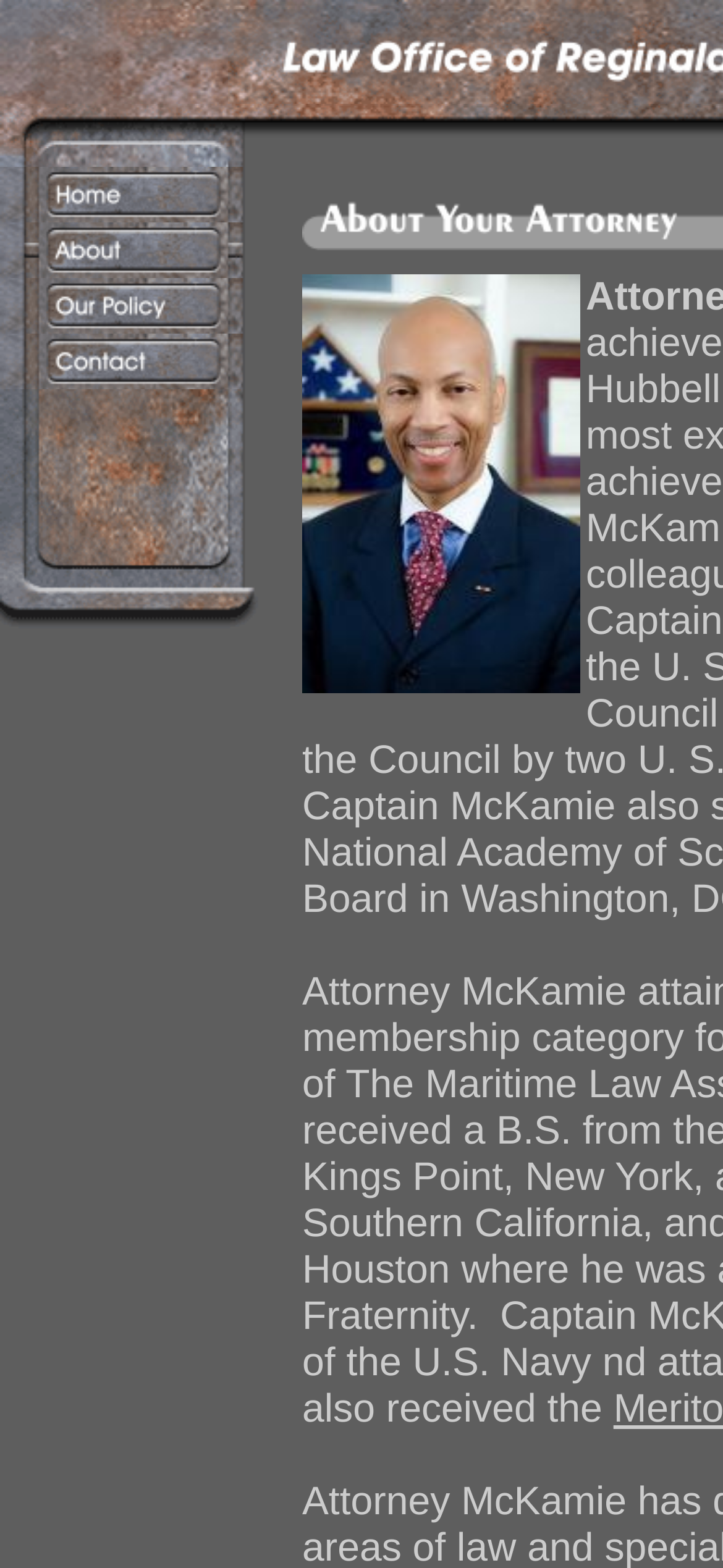Describe all the significant parts and information present on the webpage.

The webpage is for the Law Office of Reginald E. McKamie Sr., P.C. At the top, there are two images, one on the left and one on the right, taking up a small portion of the screen. Below these images, there is a table with five rows, each containing a cell with a link and an image. The links are labeled "Home", "About", "Our Policy", and "Contact", and are positioned from top to bottom. Each link has a corresponding image next to it. The images are relatively small and are aligned to the left of their respective links. 

To the right of the table, there is a small image and a non-clickable cell containing a non-breaking space character. The overall layout is organized, with clear headings and concise text.